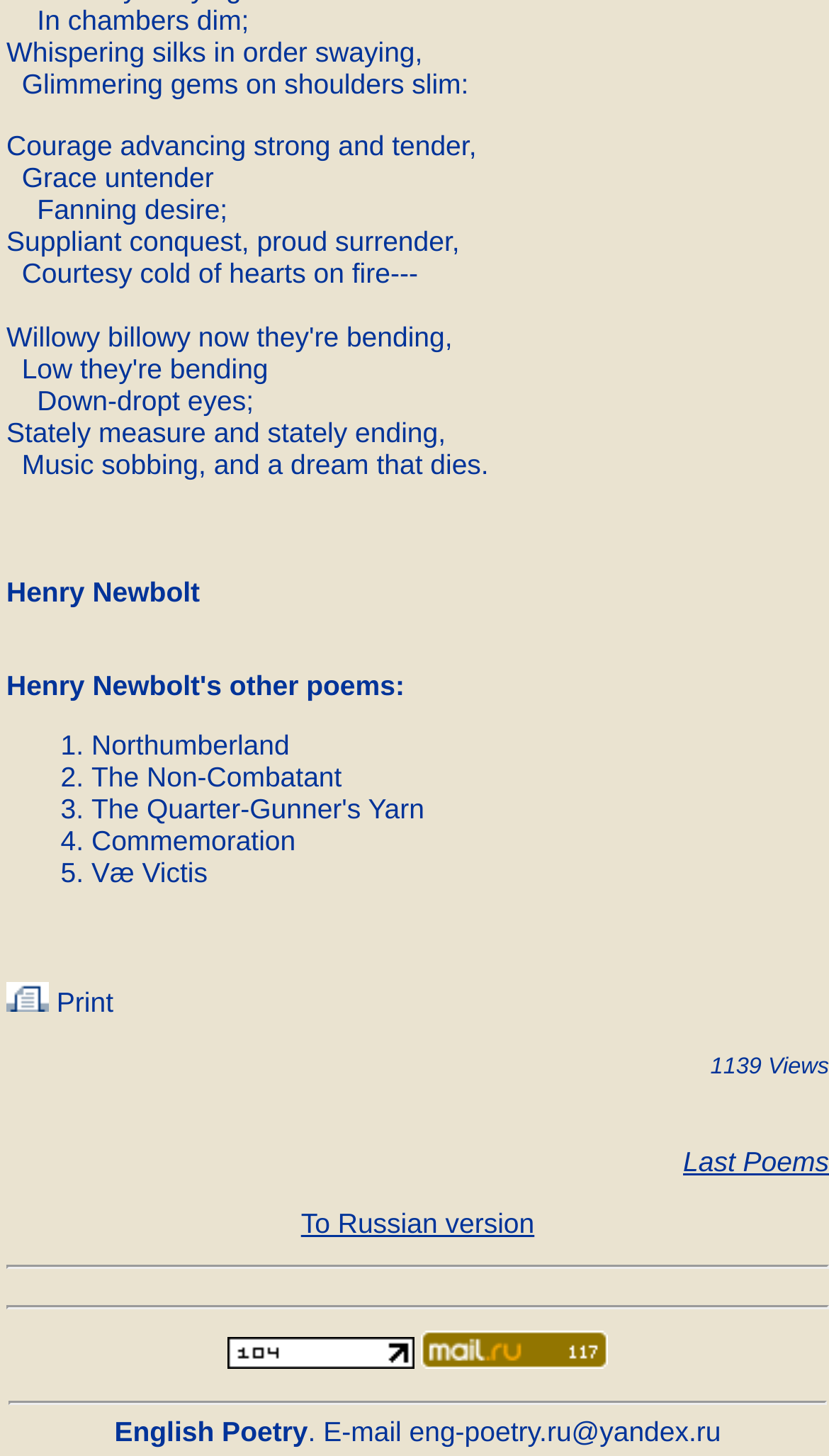Determine the bounding box coordinates for the clickable element required to fulfill the instruction: "Go to the English Poetry page". Provide the coordinates as four float numbers between 0 and 1, i.e., [left, top, right, bottom].

[0.138, 0.973, 0.371, 0.995]